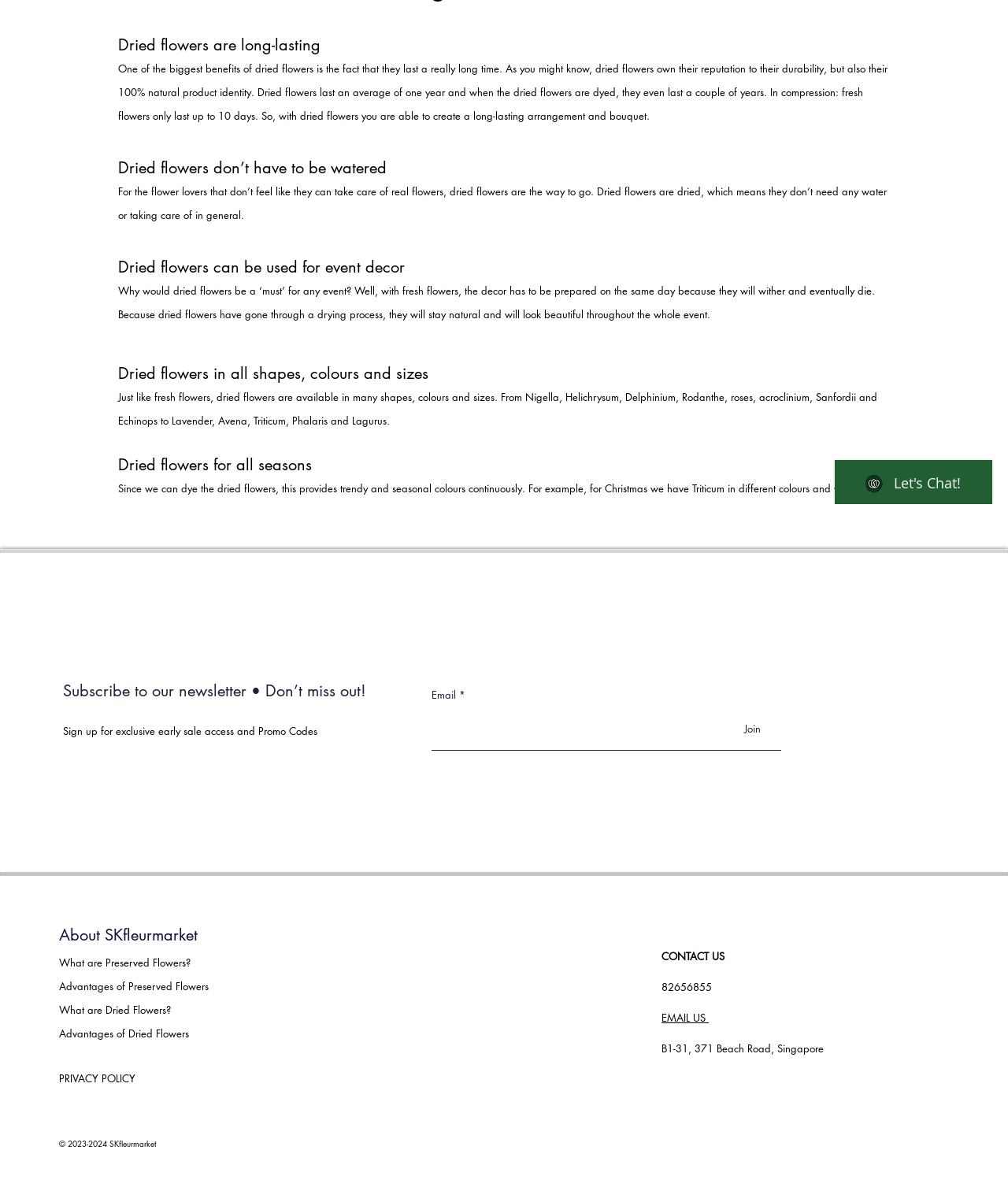From the webpage screenshot, predict the bounding box of the UI element that matches this description: "What are Dried Flowers?".

[0.059, 0.842, 0.17, 0.854]